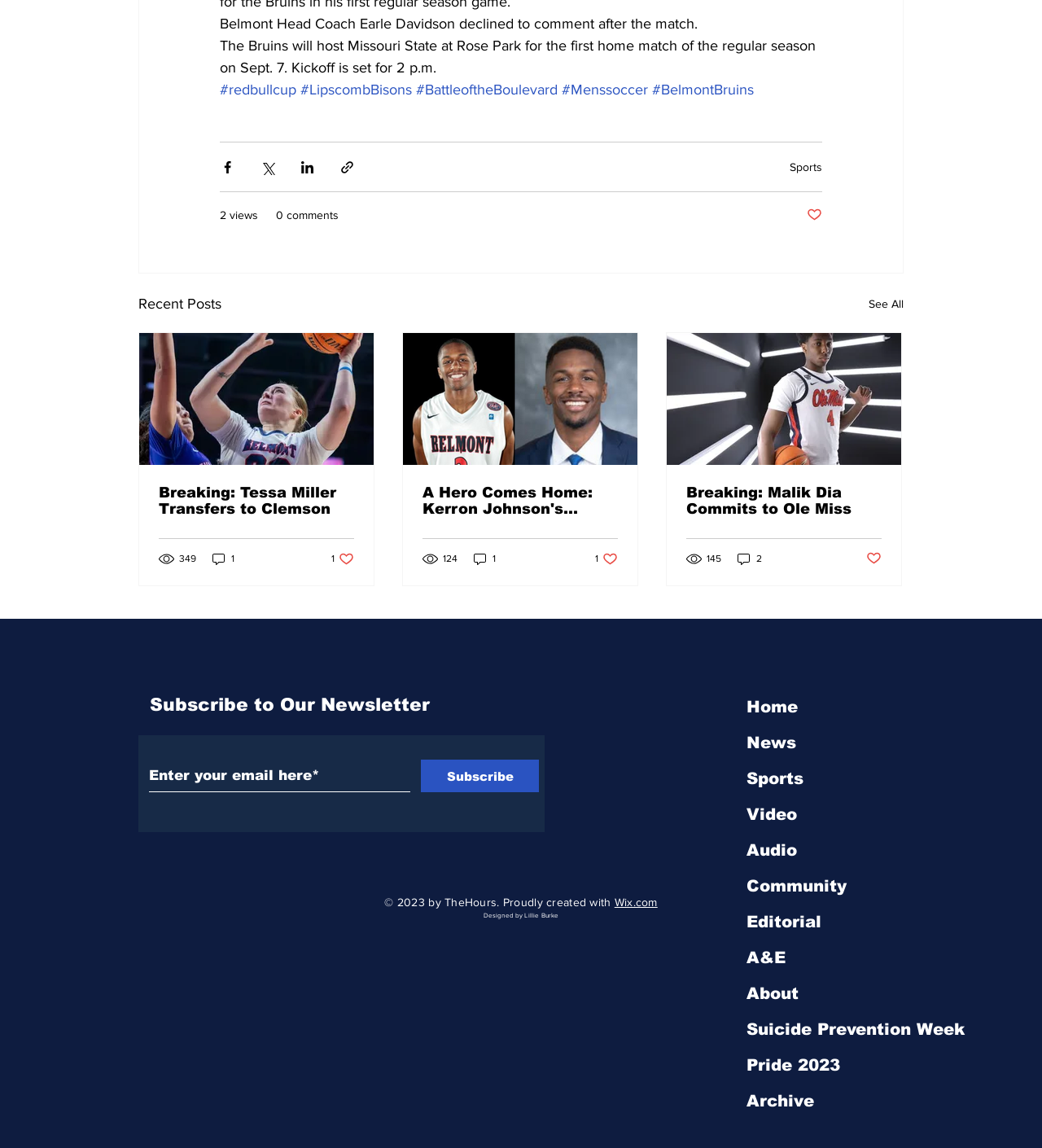What is the name of the newsletter subscription section?
Answer the question with detailed information derived from the image.

The section that allows users to enter their email and subscribe to a newsletter is labeled as 'Subscribe to Our Newsletter'.